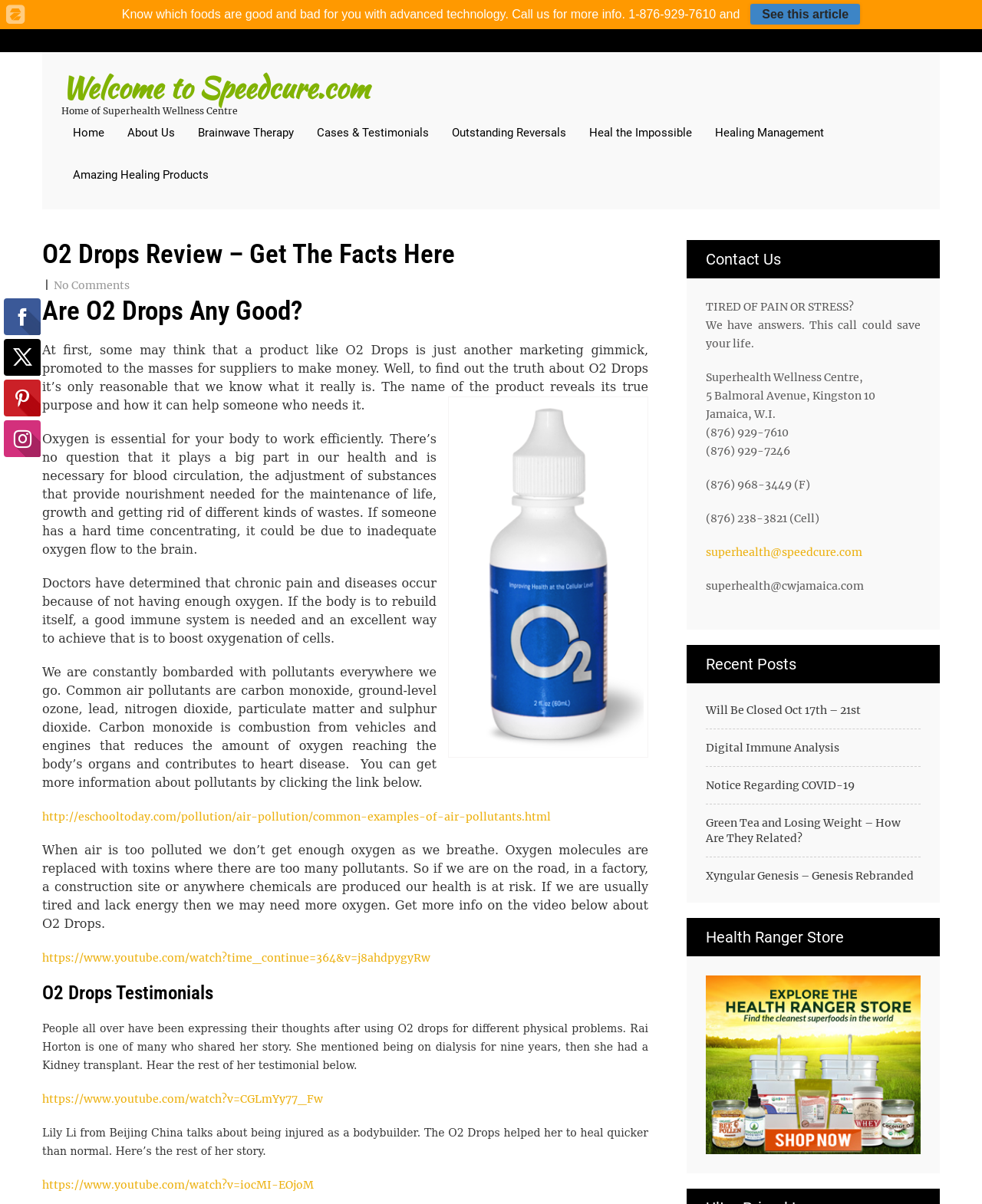Answer the question with a brief word or phrase:
What is the topic of the webpage?

O2 Drops Review